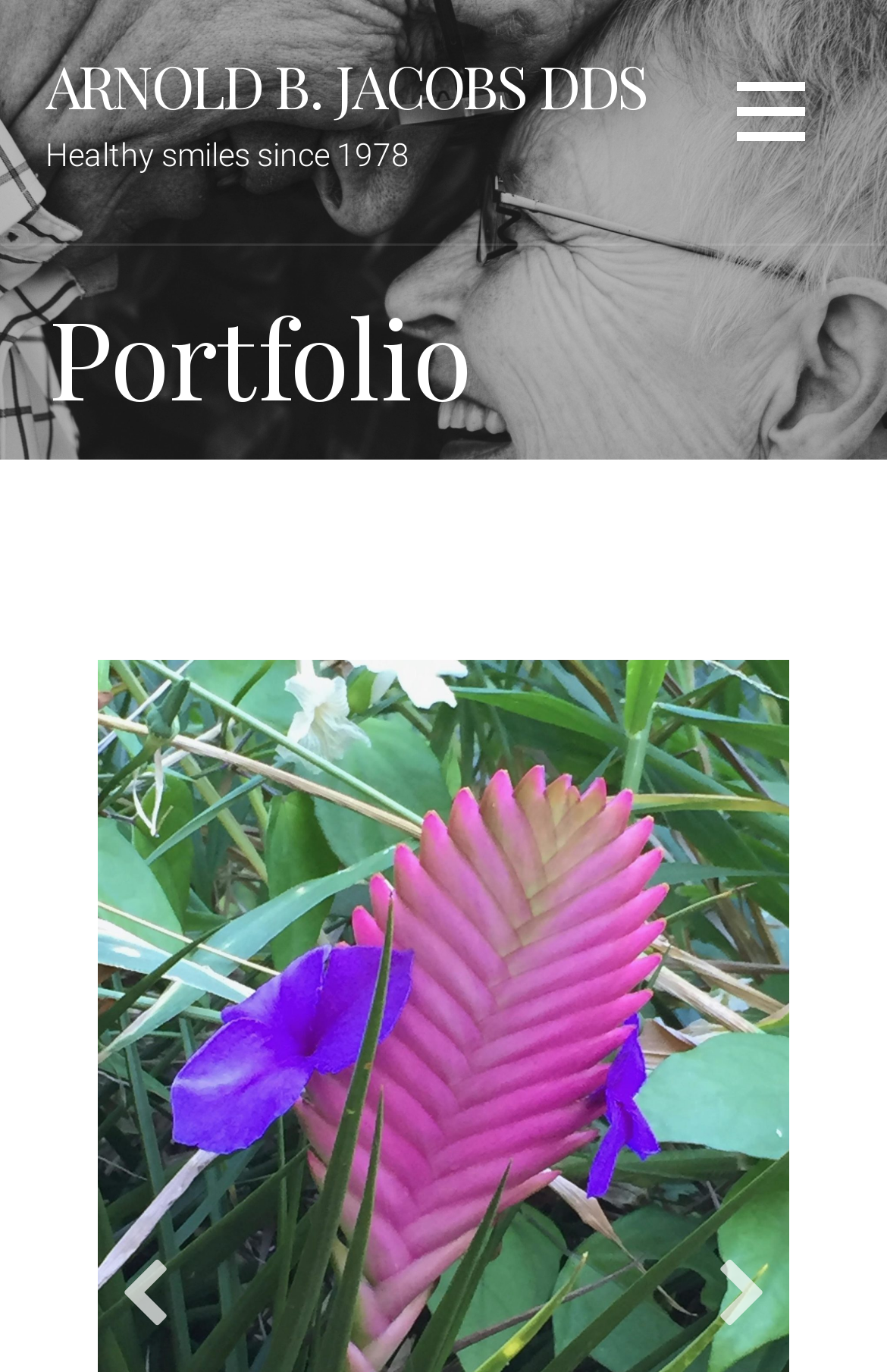How many images are on the webpage?
Look at the image and provide a short answer using one word or a phrase.

2